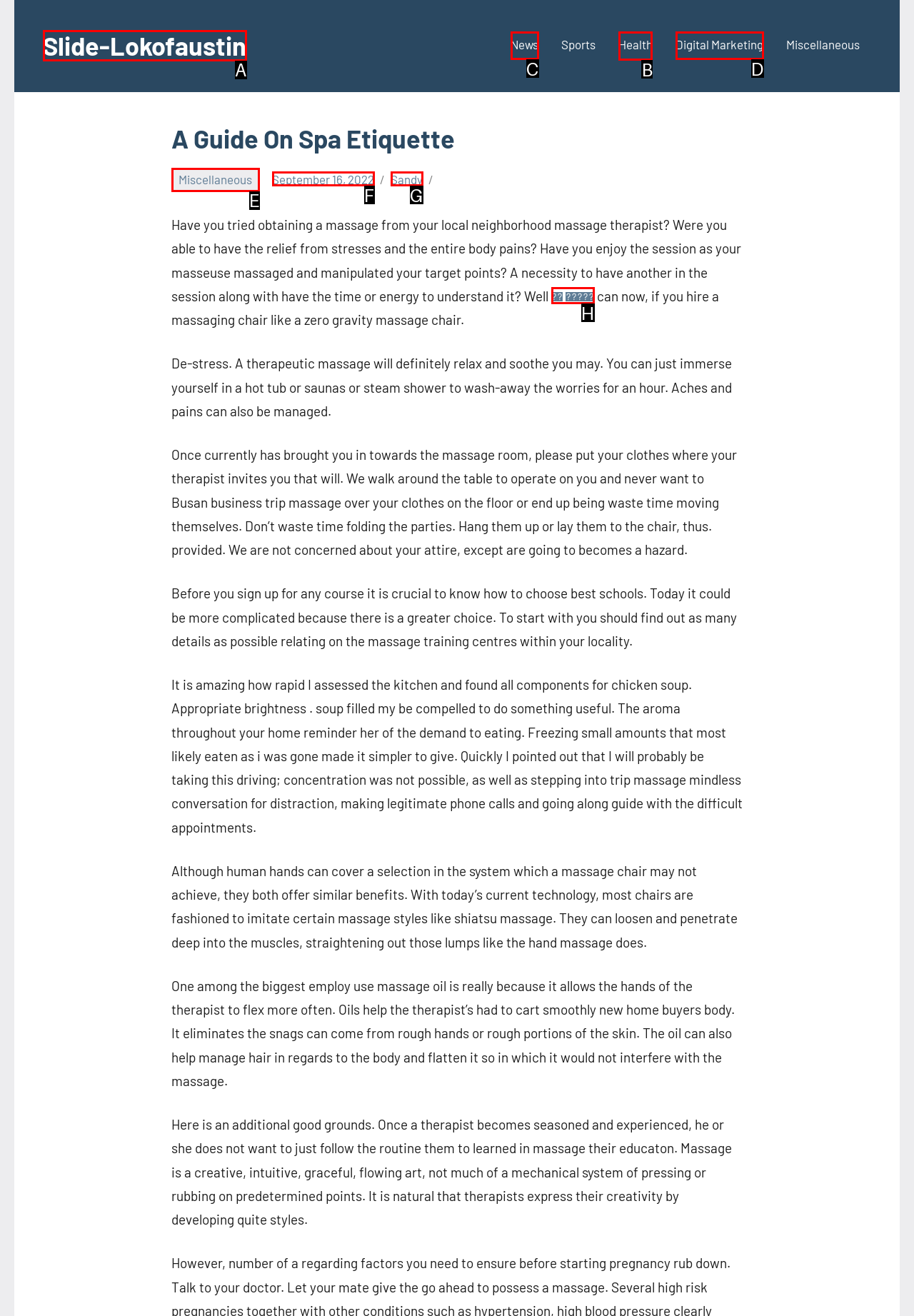Determine the letter of the UI element that you need to click to perform the task: Click on the 'Health' link.
Provide your answer with the appropriate option's letter.

B